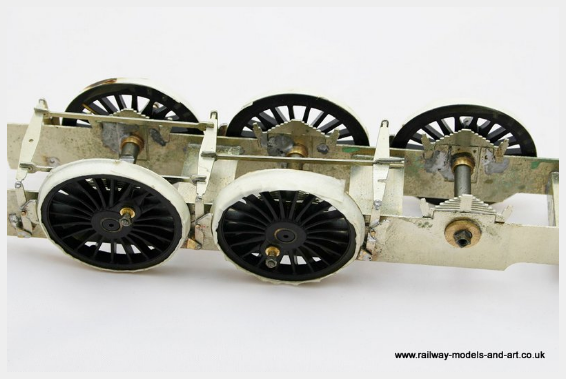Deliver an in-depth description of the image, highlighting major points.

This image showcases a detailed assembly of the Gladiator B6-1 model's braking system, specifically highlighting the intricate wheelset structure. The model features four wheels, two of which are prominently displayed up close with their black spokes and rims contrasting against the metallic frame. The wheels are connected to a broader chassis, which reveals the various mechanical components and assemblies involved in the braking mechanism. Behind the visible wheels, additional elements of the model's framework can be seen, contributing to its functional and aesthetic design. This image is part of a discussion on fitting the brakes to the Gladiator B16 model, where the creator shares insights on using masking tape to protect the wheels during soldering and adjustments made based on previous builds.